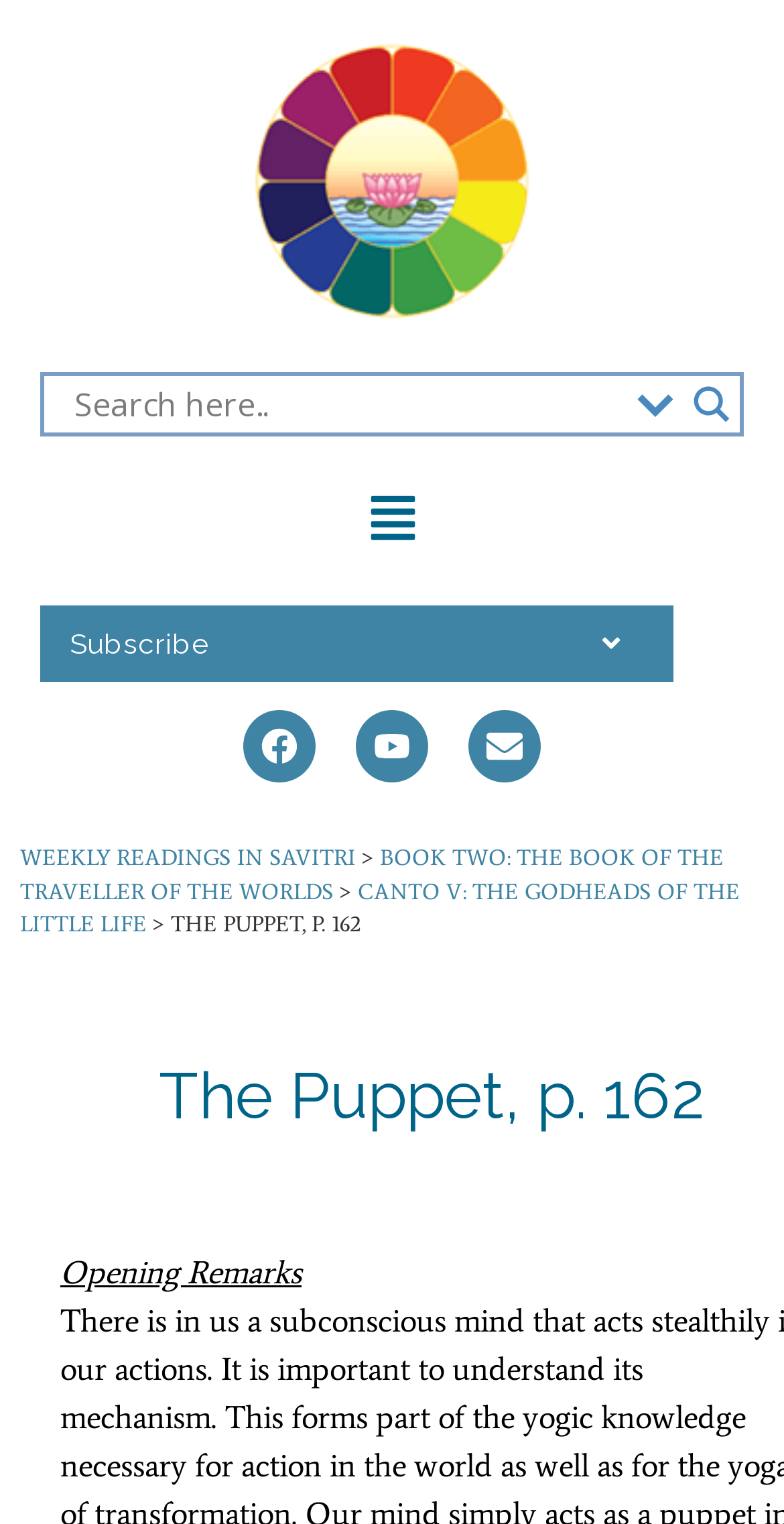Locate the bounding box coordinates of the UI element described by: "aria-label="Search magnifier button"". The bounding box coordinates should consist of four float numbers between 0 and 1, i.e., [left, top, right, bottom].

[0.872, 0.247, 0.944, 0.284]